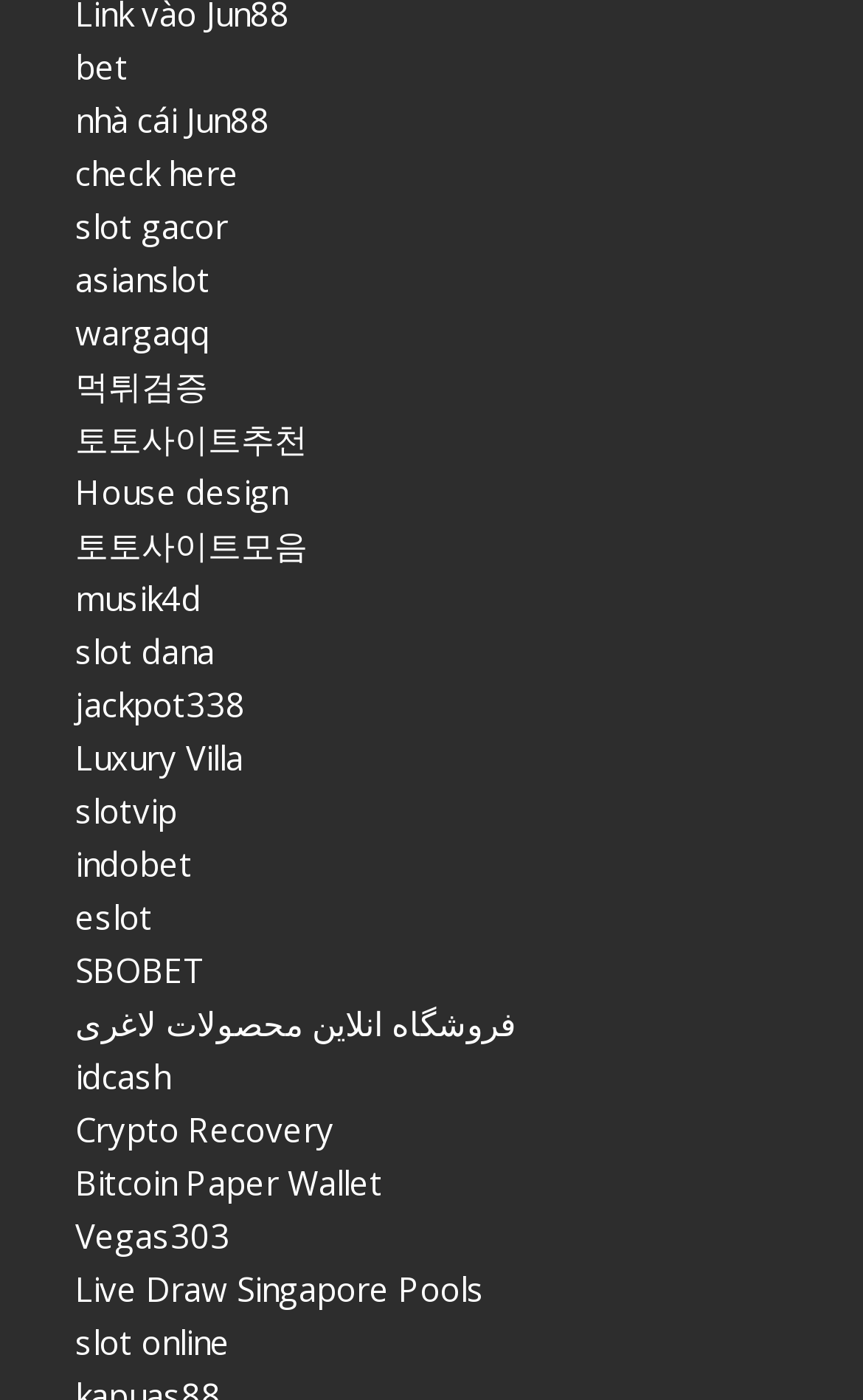Determine the bounding box coordinates of the section I need to click to execute the following instruction: "Check out MORE FROM AUTHOR". Provide the coordinates as four float numbers between 0 and 1, i.e., [left, top, right, bottom].

None